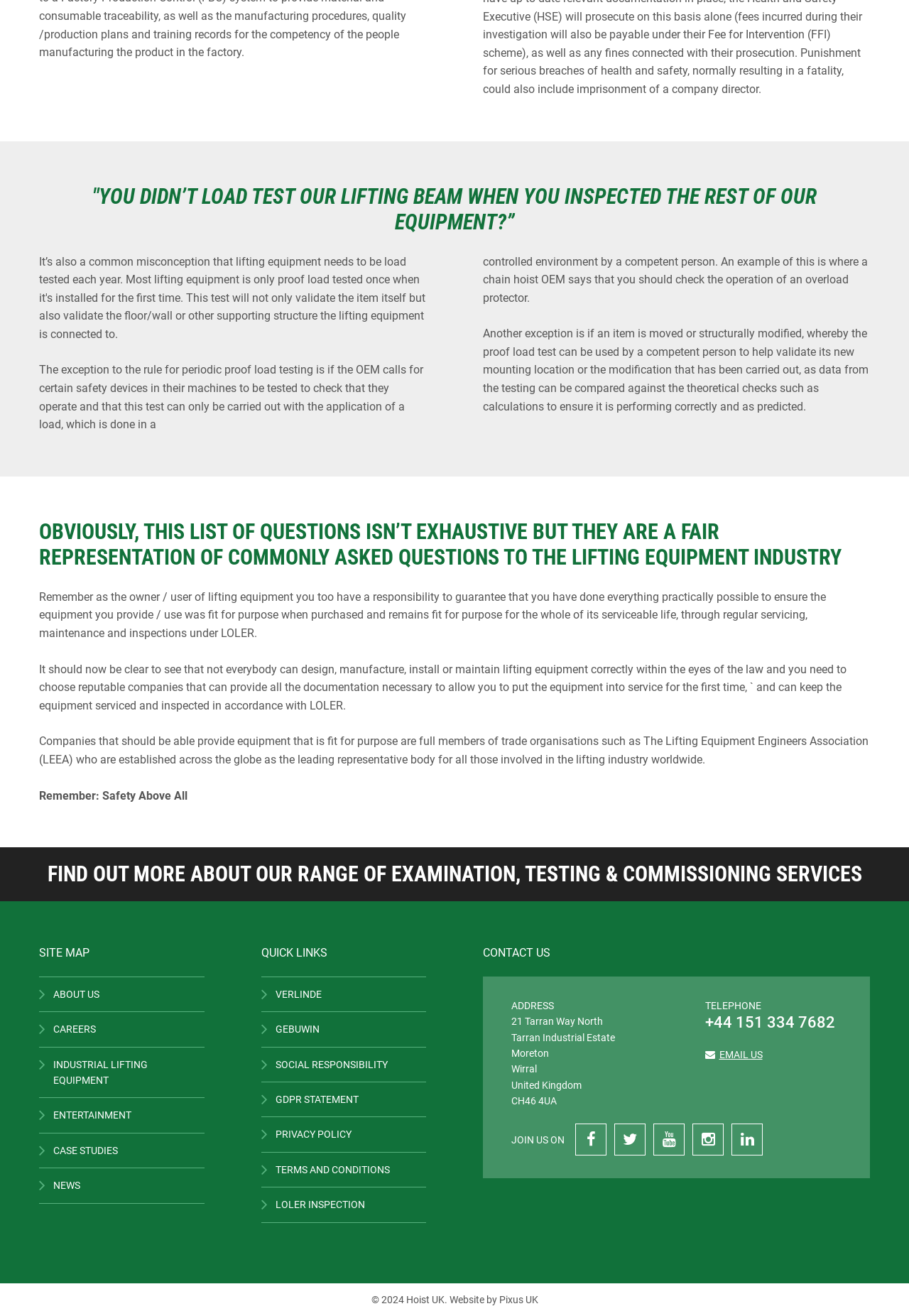Please identify the bounding box coordinates of the element that needs to be clicked to execute the following command: "Click on 'FIND OUT MORE ABOUT OUR RANGE OF EXAMINATION, TESTING & COMMISSIONING SERVICES'". Provide the bounding box using four float numbers between 0 and 1, formatted as [left, top, right, bottom].

[0.052, 0.655, 0.948, 0.674]